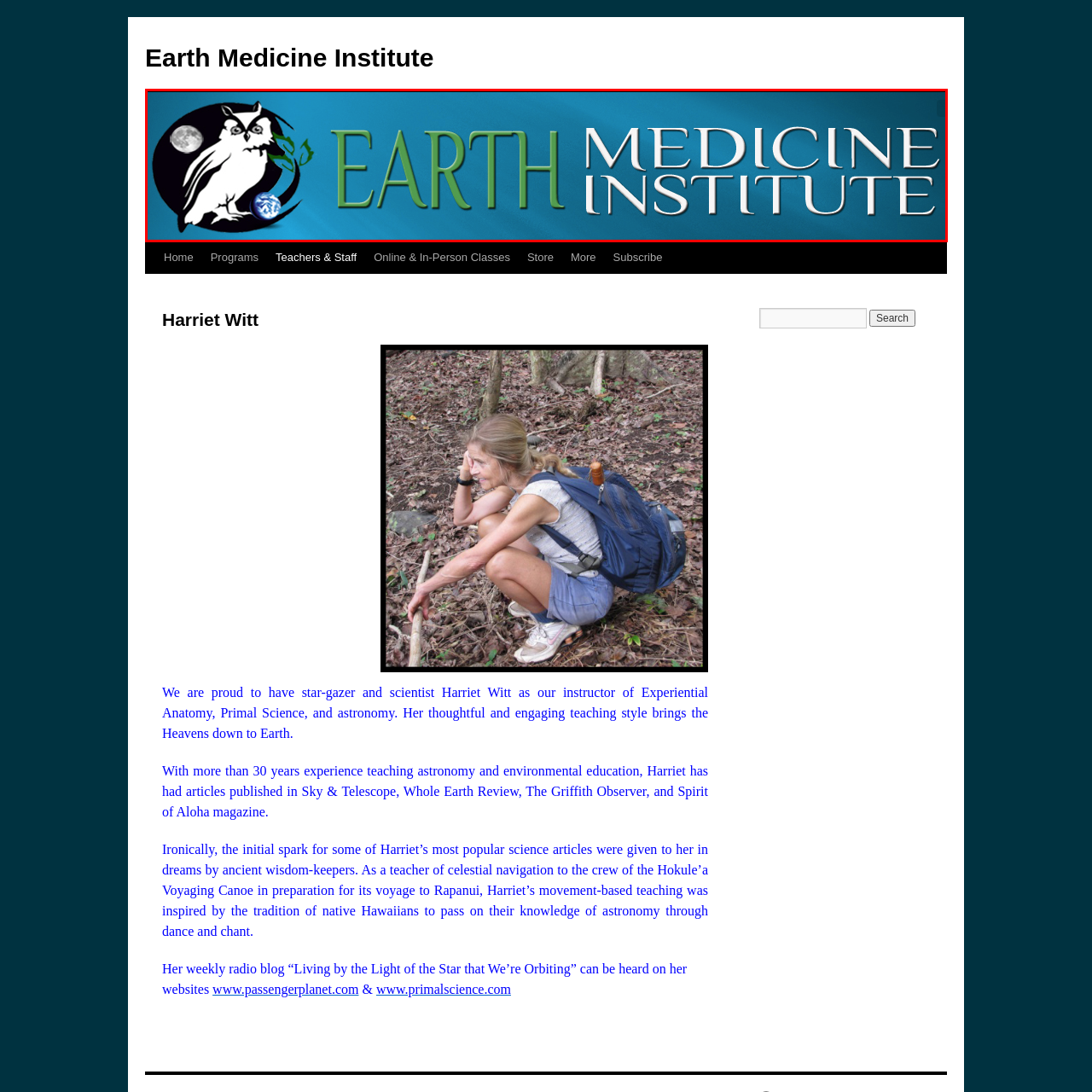Generate a meticulous caption for the image that is highlighted by the red boundary line.

The image showcases the logo of the Earth Medicine Institute, featuring a visually striking design. The logo on the left includes an owl, symbolizing wisdom and knowledge, set against a backdrop that suggests a connection to nature, as indicated by the green accents. The text emphasizes "EARTH" in bold, green letters, while "MEDICINE INSTITUTE" is presented in sleek, white typography against a gradient blue background. This design conveys the institute's focus on holistic and nature-based education, integrating the wisdom of the earth with scientific understanding.